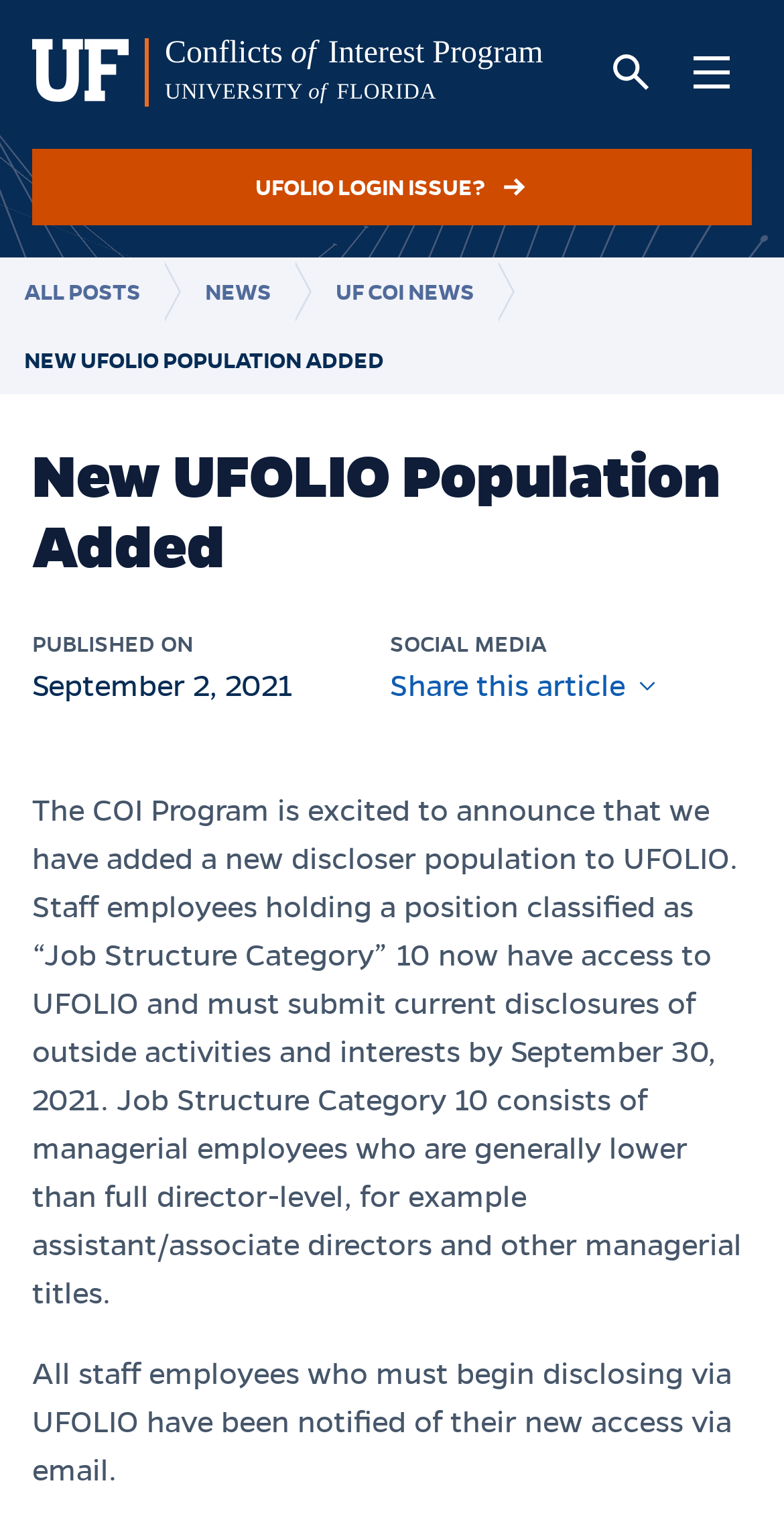Please identify the bounding box coordinates of the clickable area that will fulfill the following instruction: "Open Search". The coordinates should be in the format of four float numbers between 0 and 1, i.e., [left, top, right, bottom].

[0.754, 0.021, 0.856, 0.074]